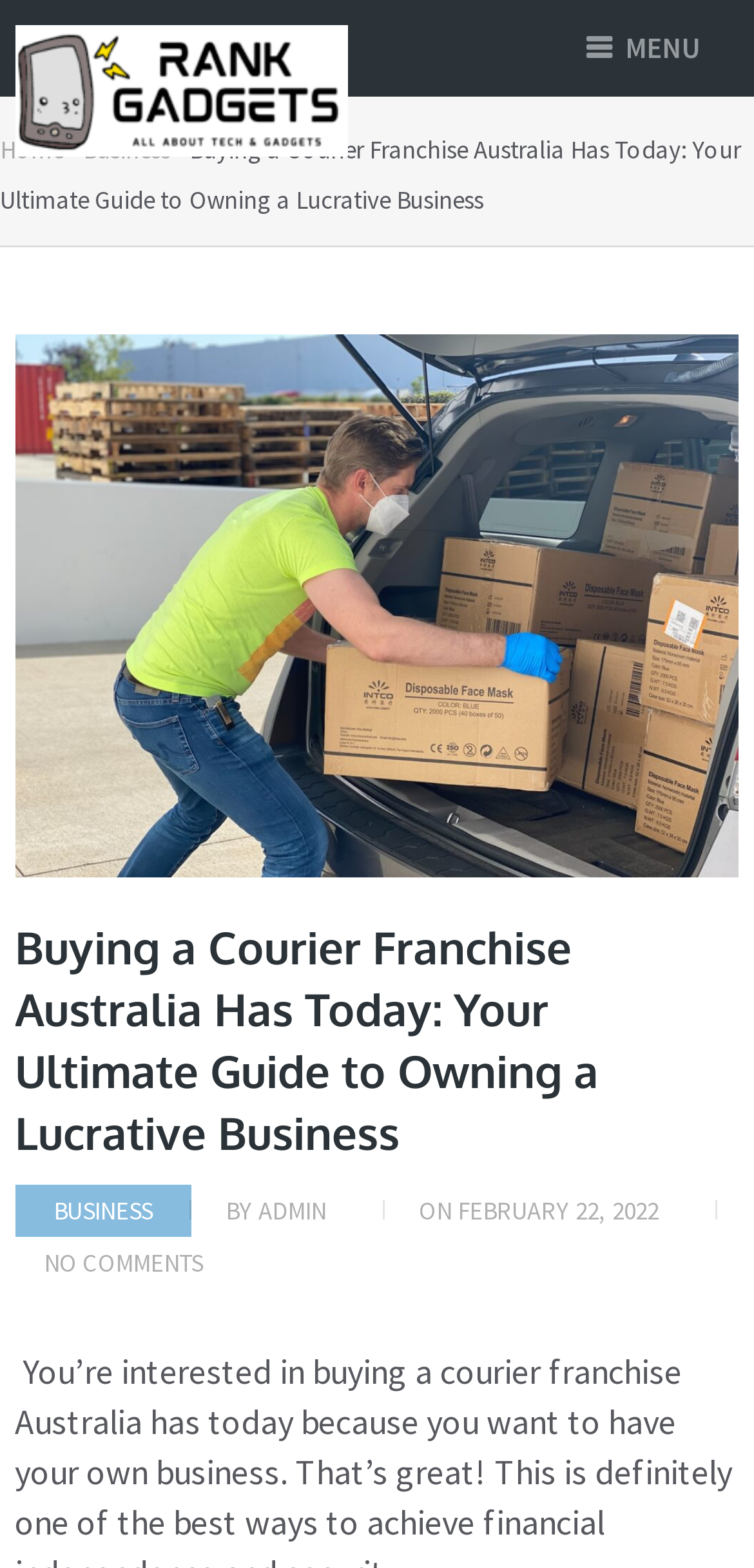Find the bounding box coordinates of the UI element according to this description: "No Comments".

[0.058, 0.794, 0.269, 0.815]